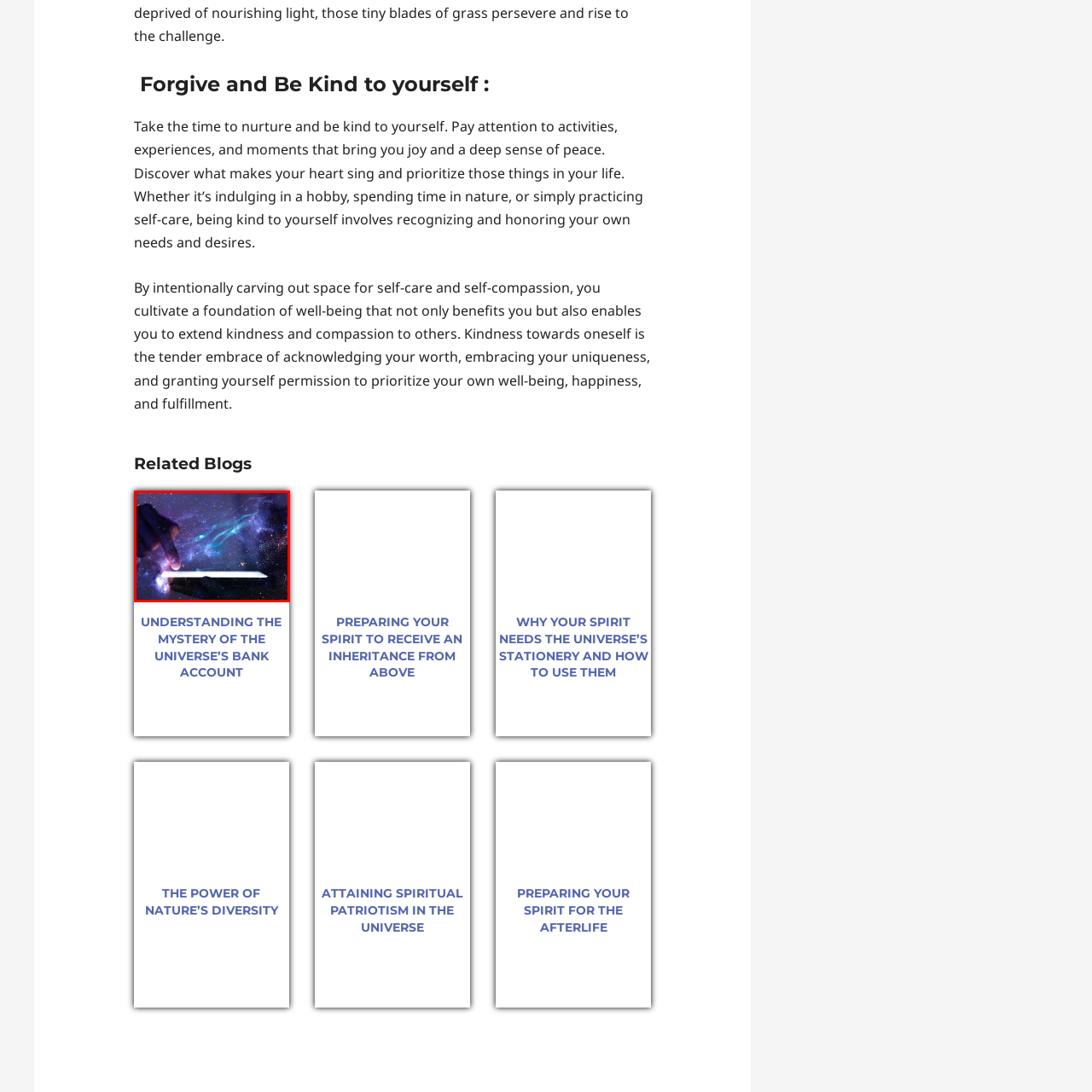What is the background of the image?
Observe the image highlighted by the red bounding box and answer the question comprehensively.

The image is set against a cosmic backdrop filled with vibrant swirls of color reminiscent of a galaxy, which implies that the background of the image is a cosmic backdrop.